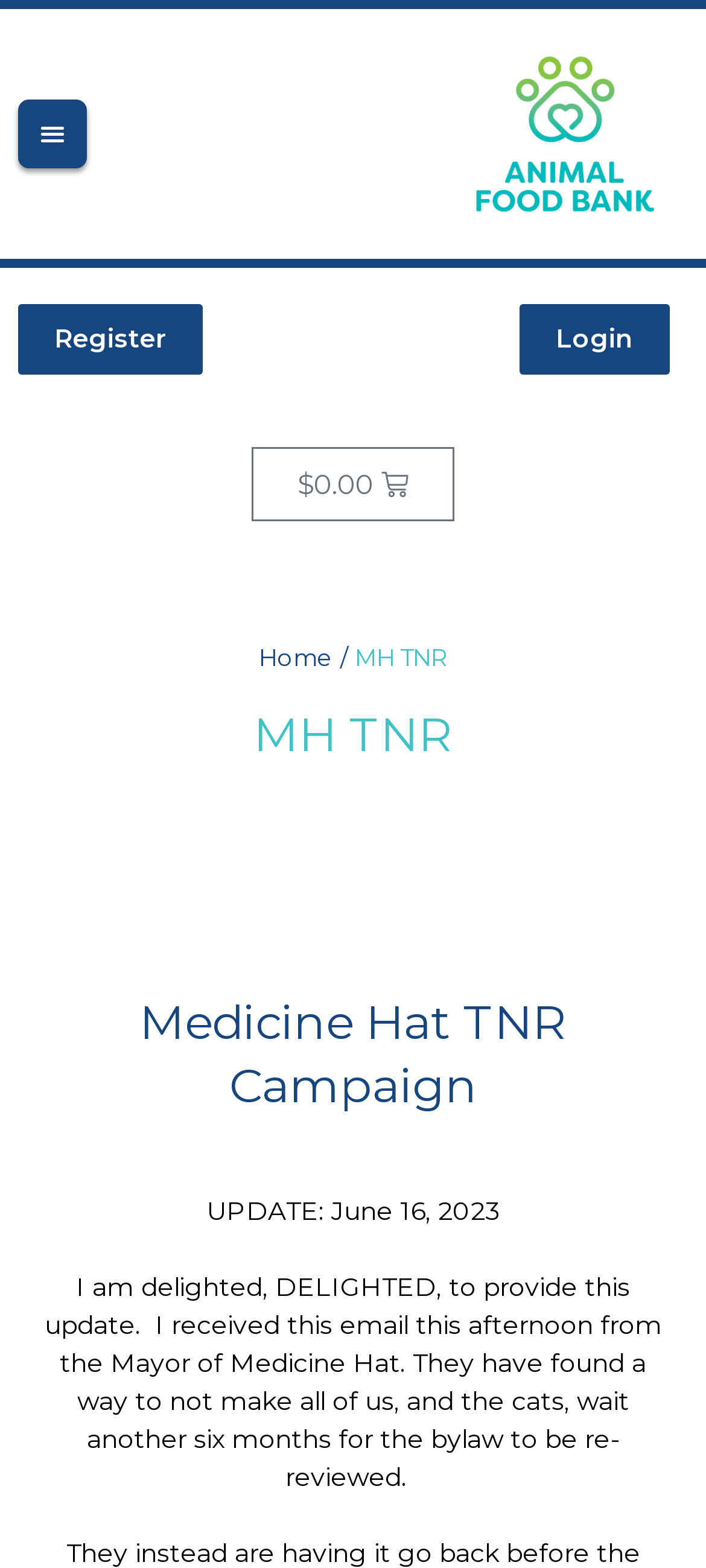Using the provided element description: "$0.00 0 Cart", determine the bounding box coordinates of the corresponding UI element in the screenshot.

[0.357, 0.285, 0.643, 0.333]